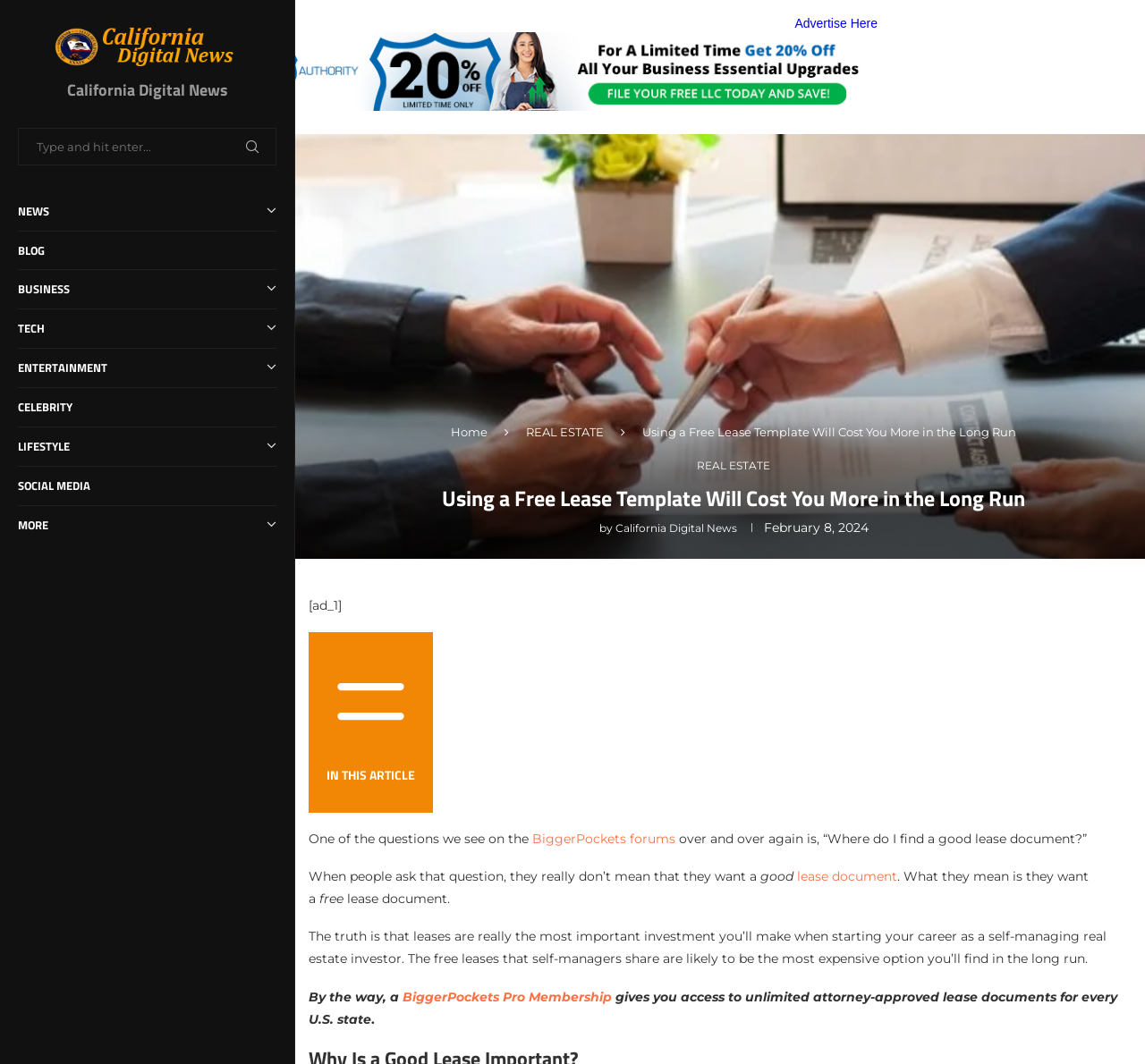What is the topic of the current article?
Your answer should be a single word or phrase derived from the screenshot.

Real Estate